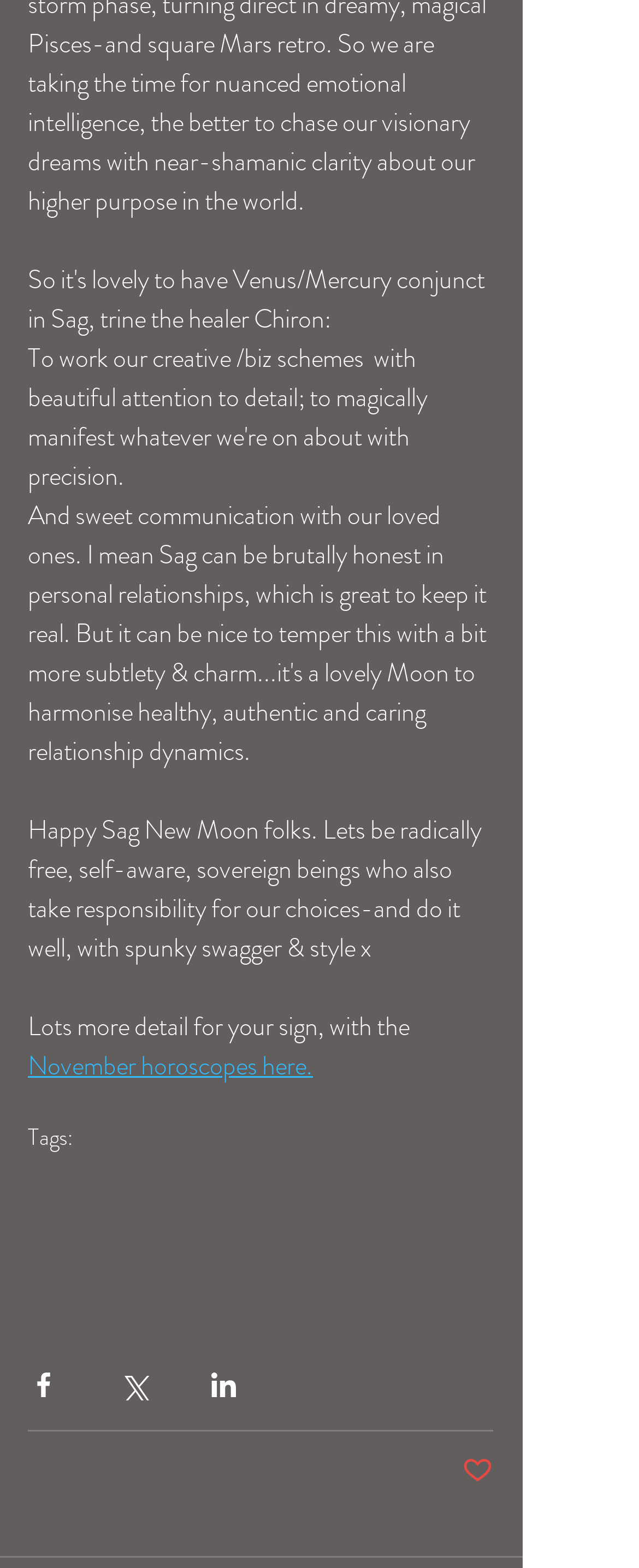How many social media sharing options are available?
Please answer the question with as much detail and depth as you can.

There are three social media sharing options available on the webpage, which can be determined by looking at the button elements with text 'Share via Facebook', 'Share via Twitter', and 'Share via LinkedIn'.